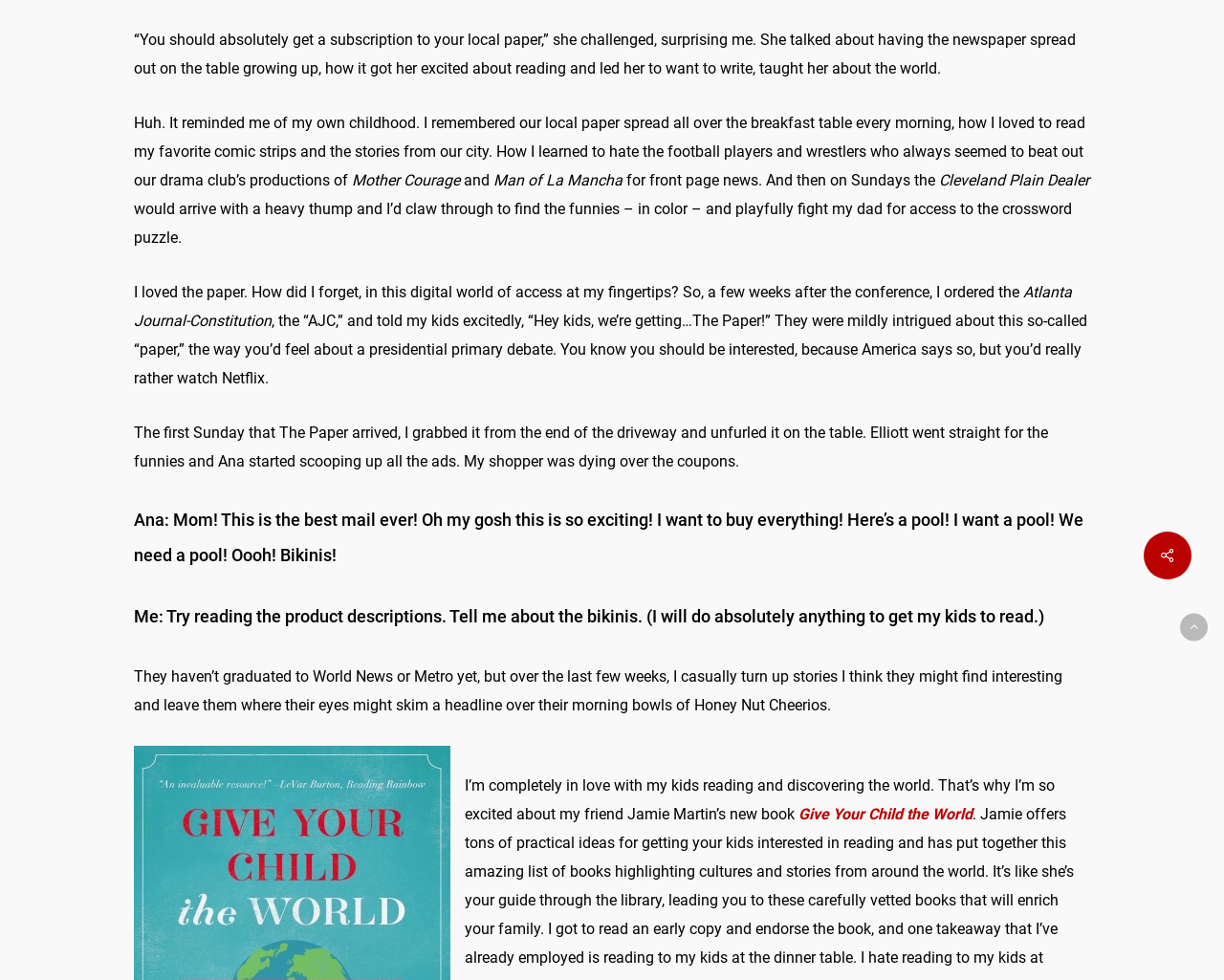Provide the bounding box coordinates of the HTML element described as: "TV & Film". The bounding box coordinates should be four float numbers between 0 and 1, i.e., [left, top, right, bottom].

[0.573, 0.513, 0.741, 0.542]